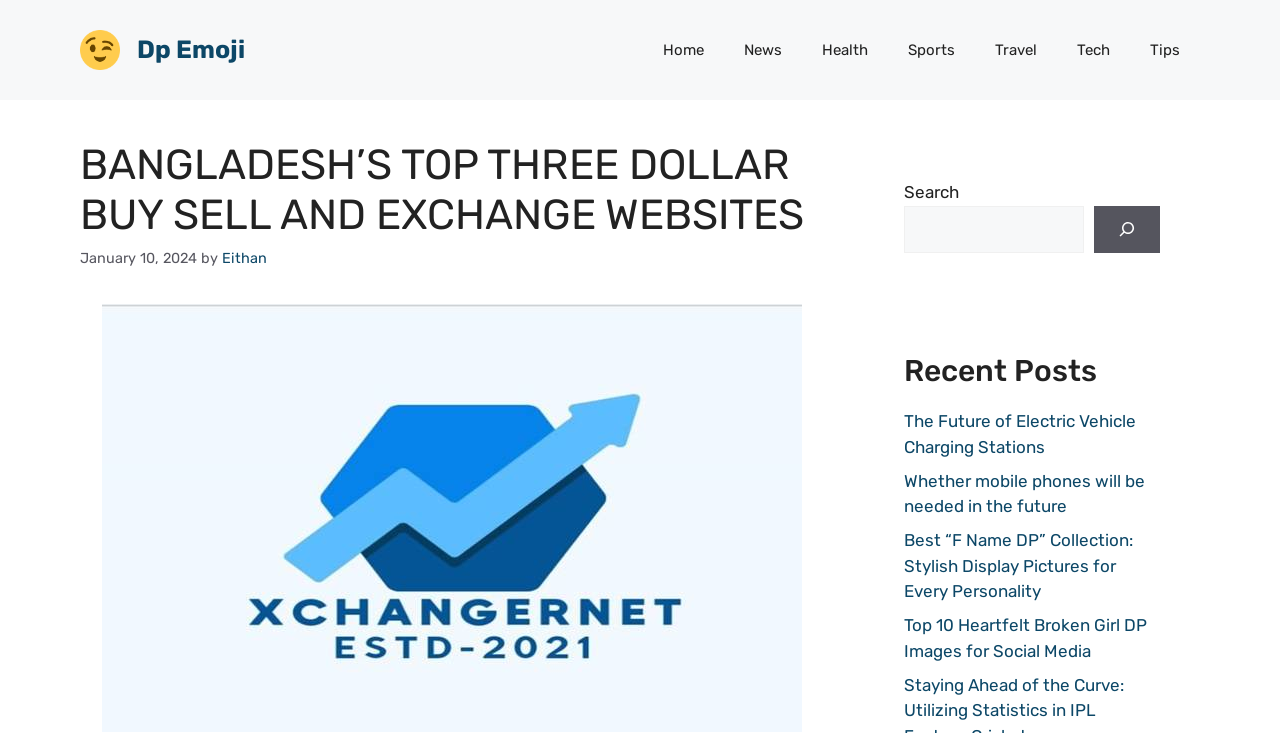Your task is to find and give the main heading text of the webpage.

BANGLADESH’S TOP THREE DOLLAR BUY SELL AND EXCHANGE WEBSITES